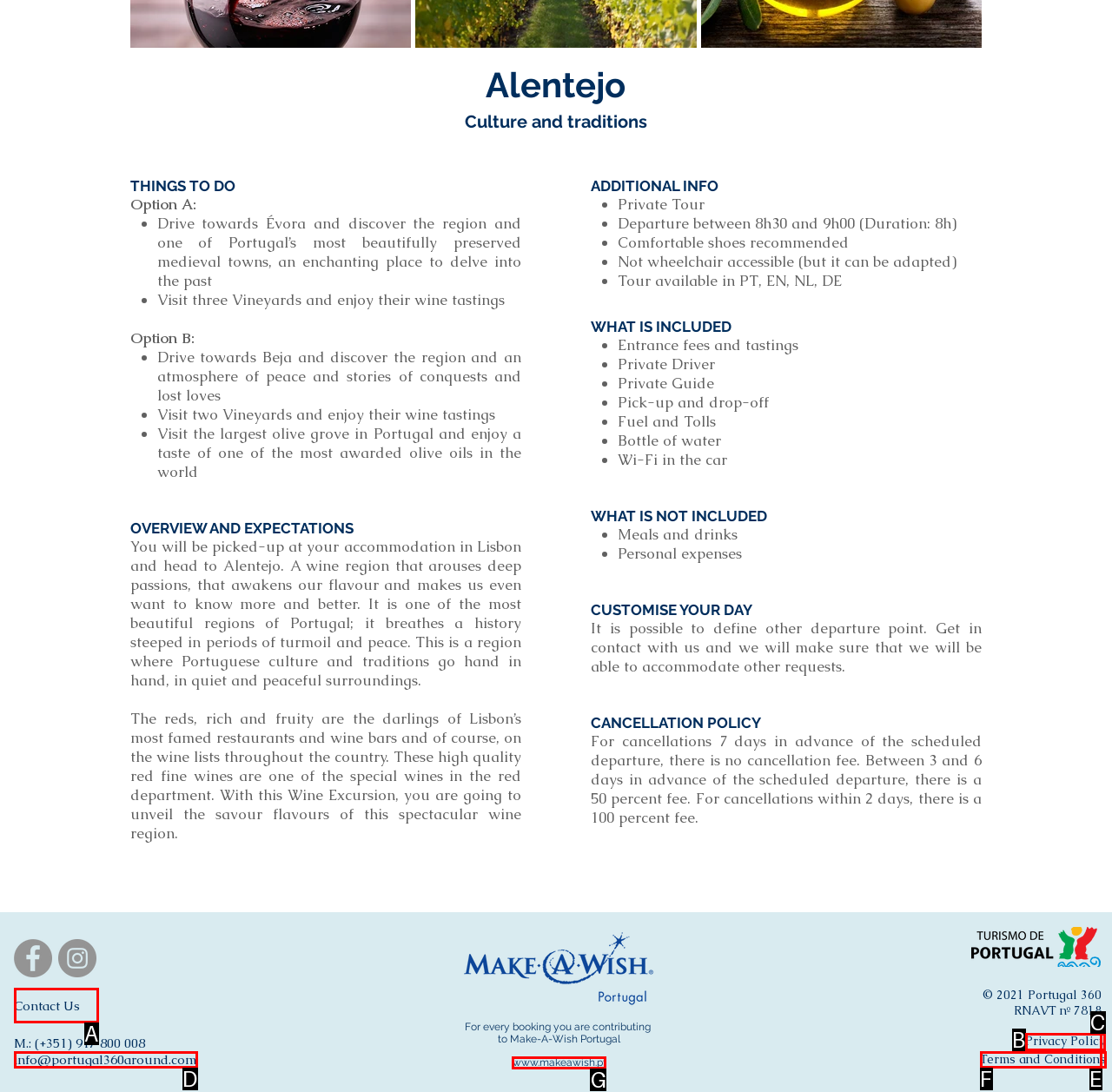Given the element description: Trip Ideas
Pick the letter of the correct option from the list.

None